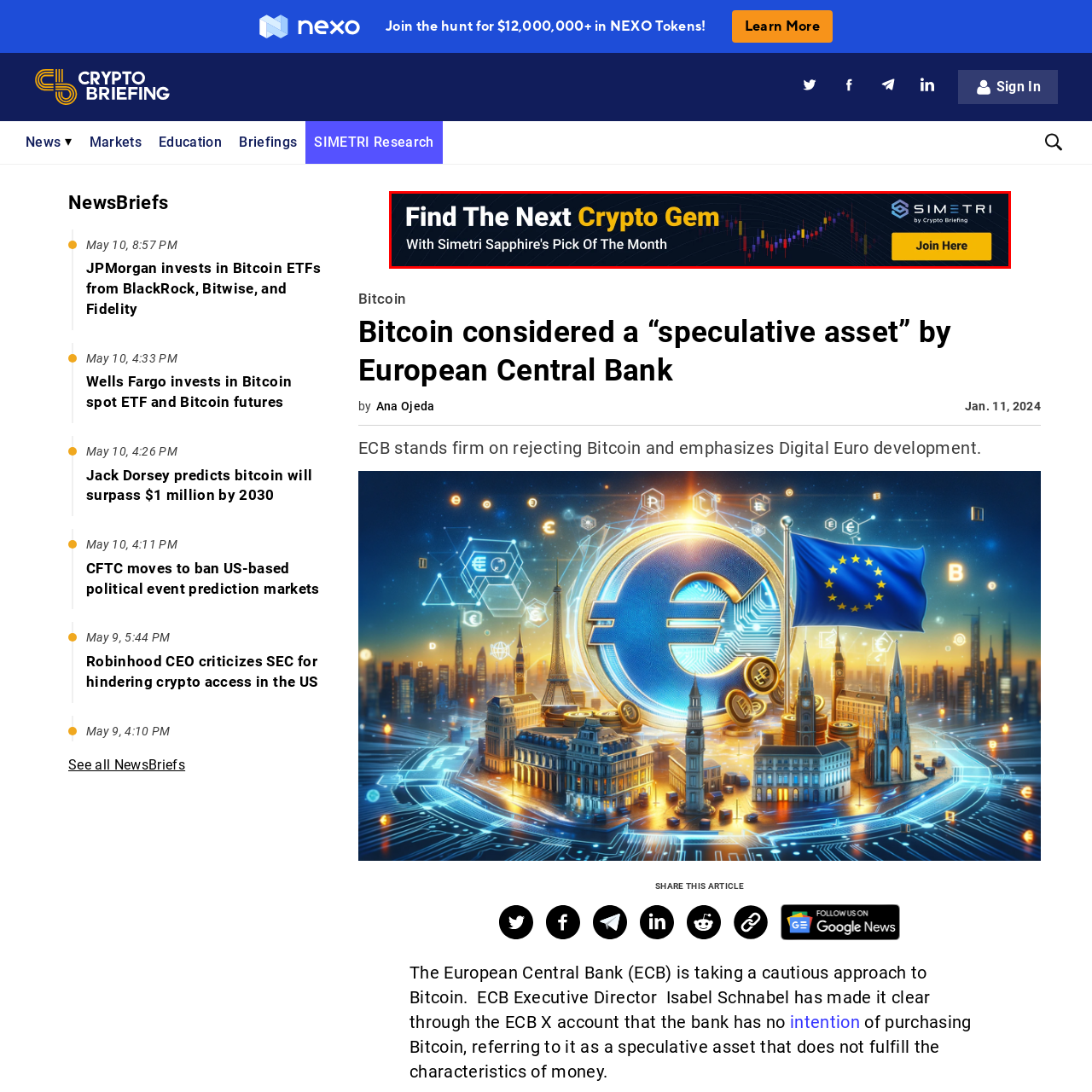Refer to the image contained within the red box, What action is encouraged by the banner?
 Provide your response as a single word or phrase.

Join Here